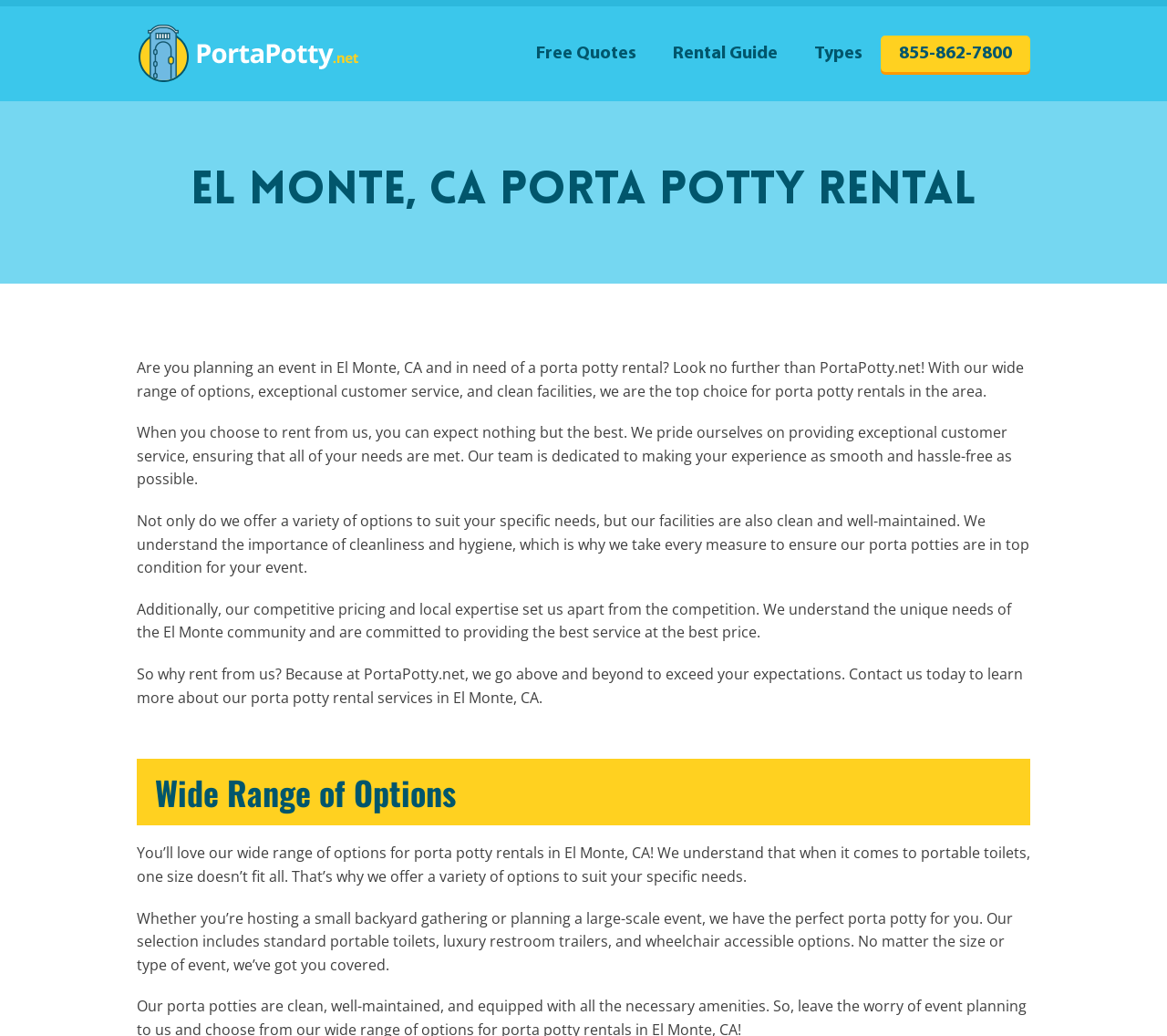Why is cleanliness important to PortaPotty.net?
From the image, provide a succinct answer in one word or a short phrase.

For hygiene